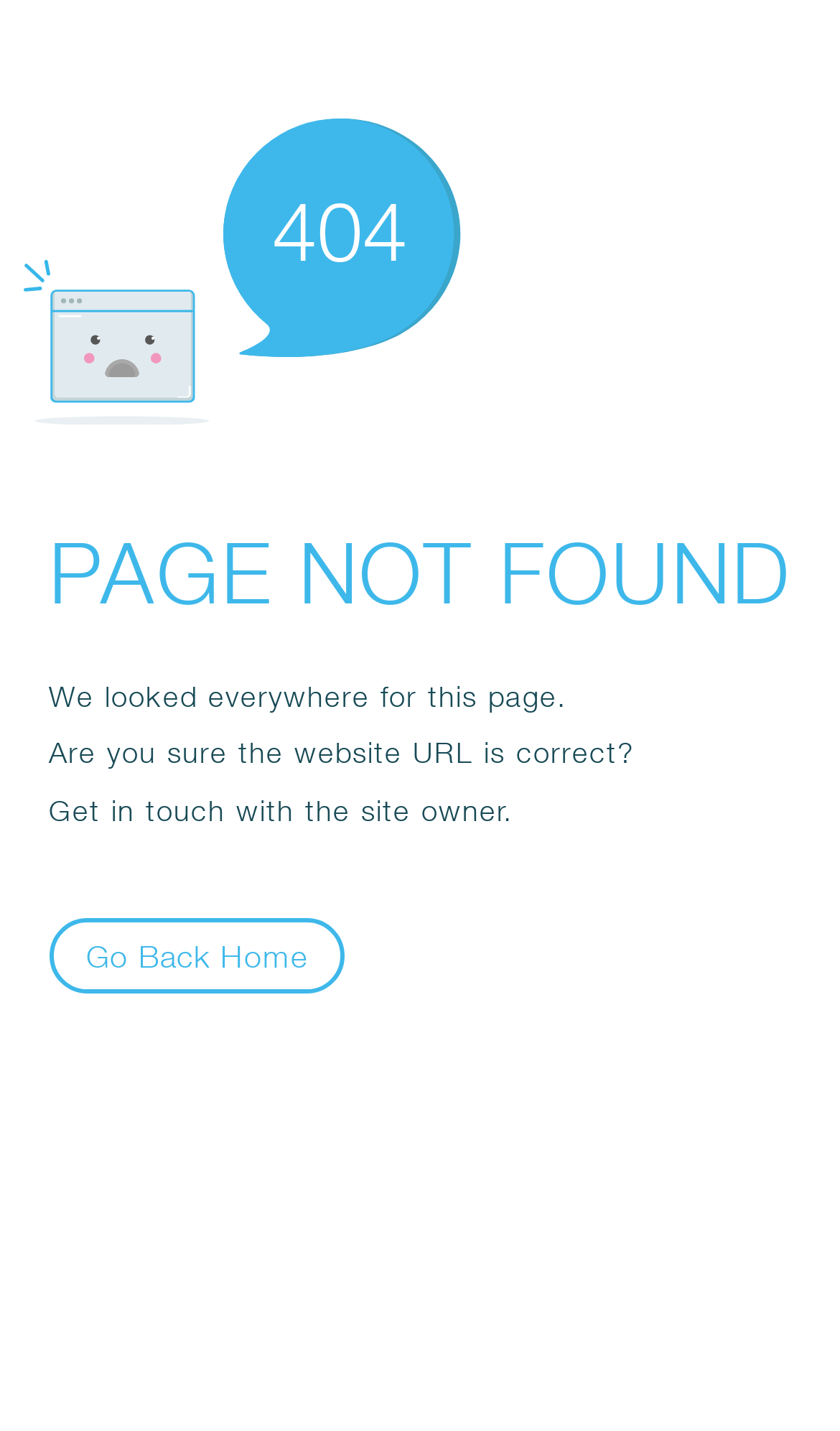What is the error code displayed?
Could you please answer the question thoroughly and with as much detail as possible?

The error code is displayed as a static text '404' within an SvgRoot element, which is a child of the Root Element 'Error'.